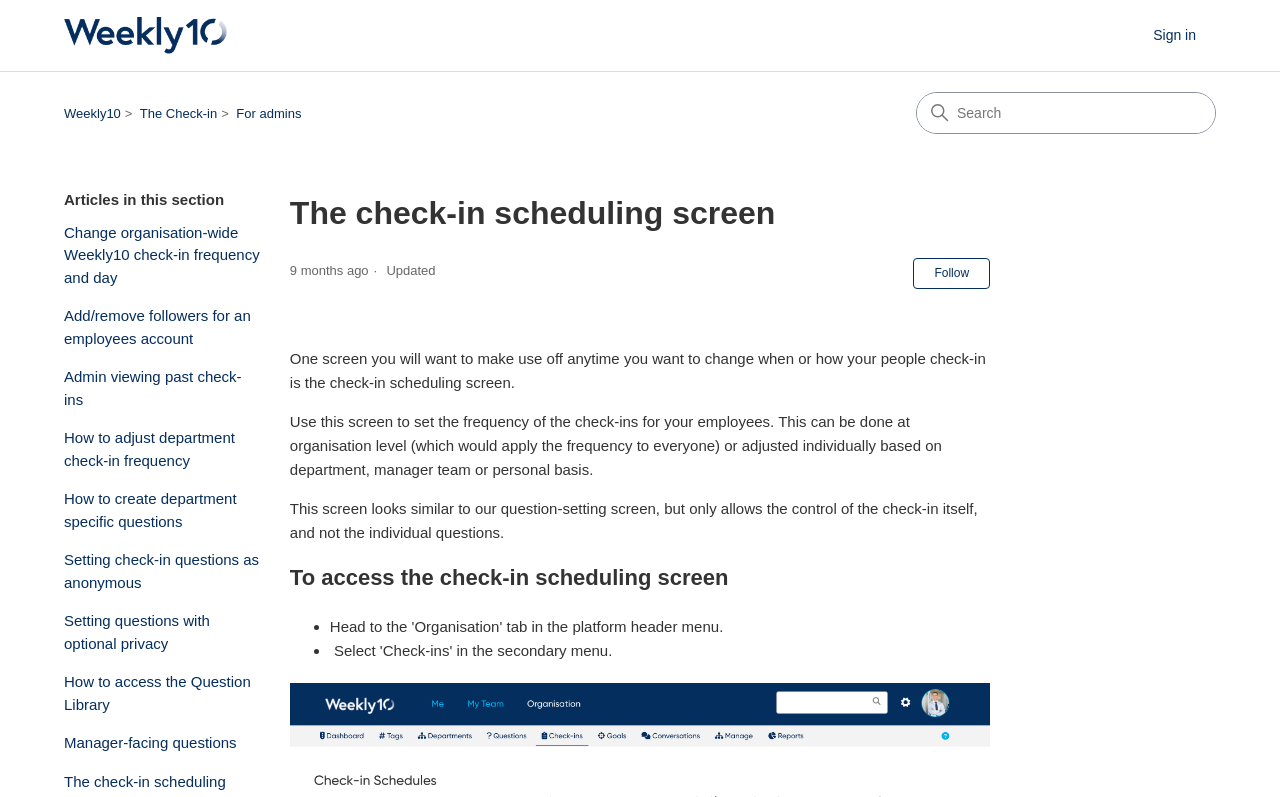Please identify the bounding box coordinates of the element's region that I should click in order to complete the following instruction: "Change organisation-wide Weekly10 check-in frequency and day". The bounding box coordinates consist of four float numbers between 0 and 1, i.e., [left, top, right, bottom].

[0.05, 0.278, 0.203, 0.363]